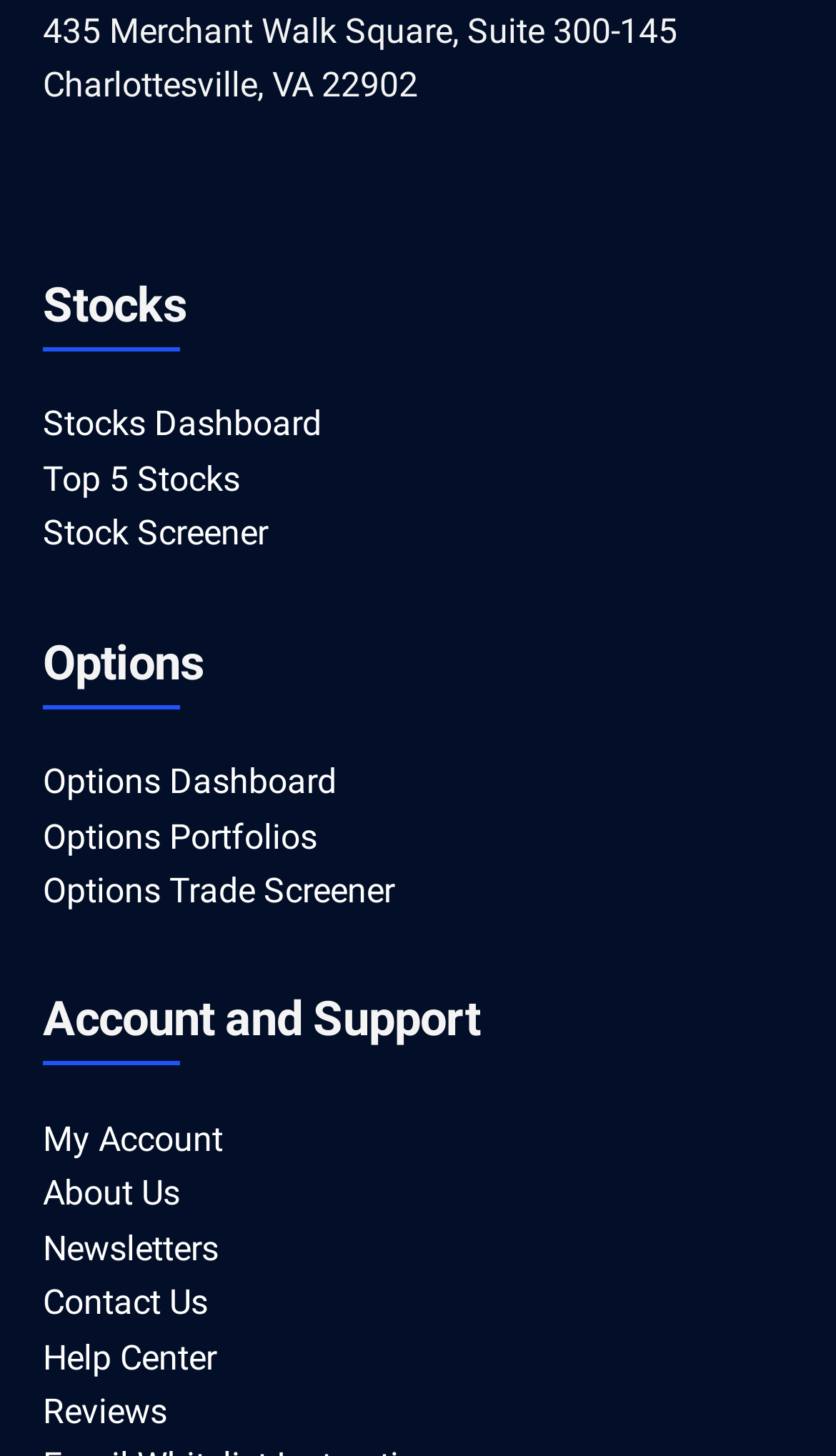Bounding box coordinates are specified in the format (top-left x, top-left y, bottom-right x, bottom-right y). All values are floating point numbers bounded between 0 and 1. Please provide the bounding box coordinate of the region this sentence describes: Stock Screener

[0.051, 0.352, 0.321, 0.38]